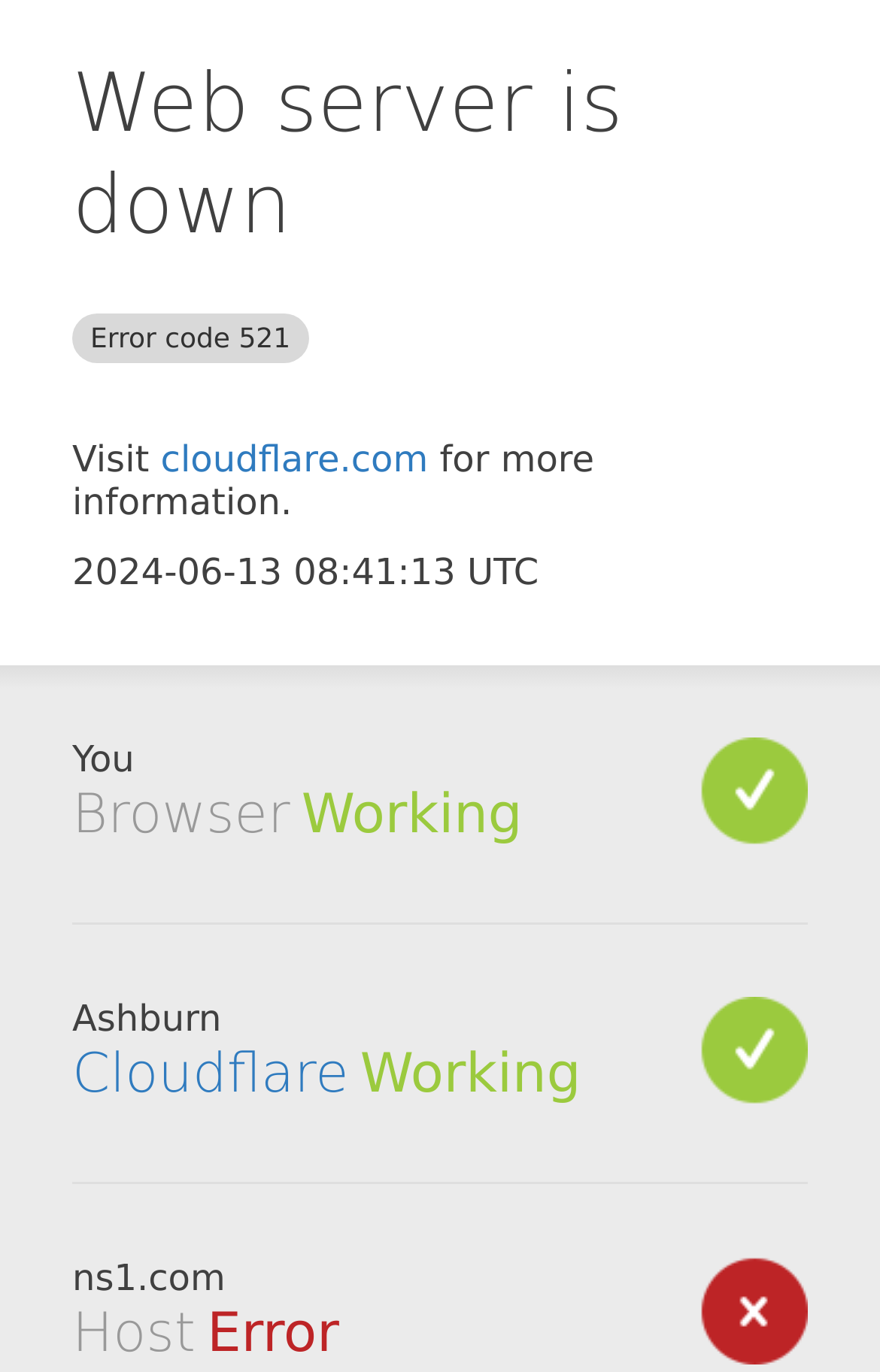What is the location of the server?
Look at the image and respond with a single word or a short phrase.

Ashburn